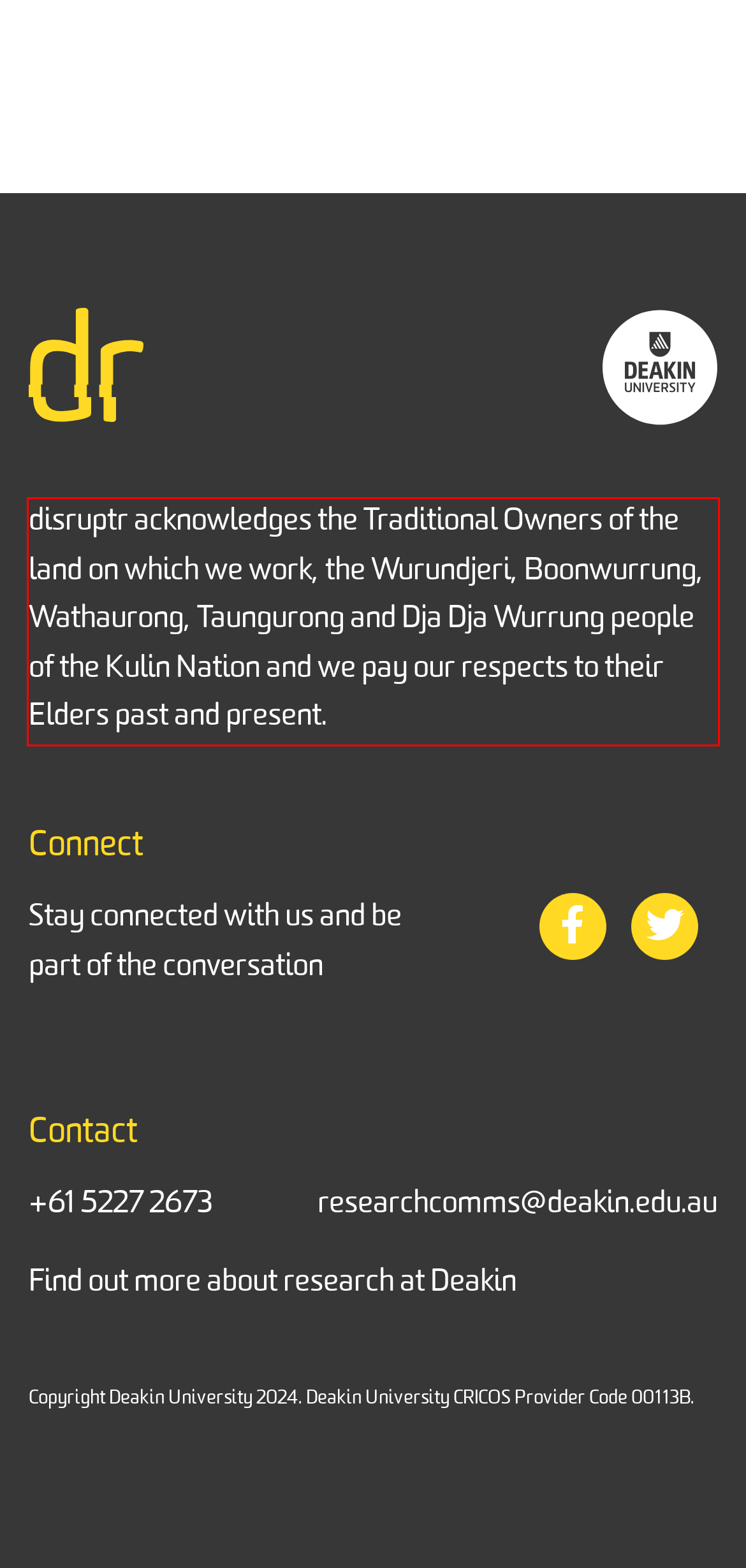Given a screenshot of a webpage containing a red bounding box, perform OCR on the text within this red bounding box and provide the text content.

disruptr acknowledges the Traditional Owners of the land on which we work, the Wurundjeri, Boonwurrung, Wathaurong, Taungurong and Dja Dja Wurrung people of the Kulin Nation and we pay our respects to their Elders past and present.